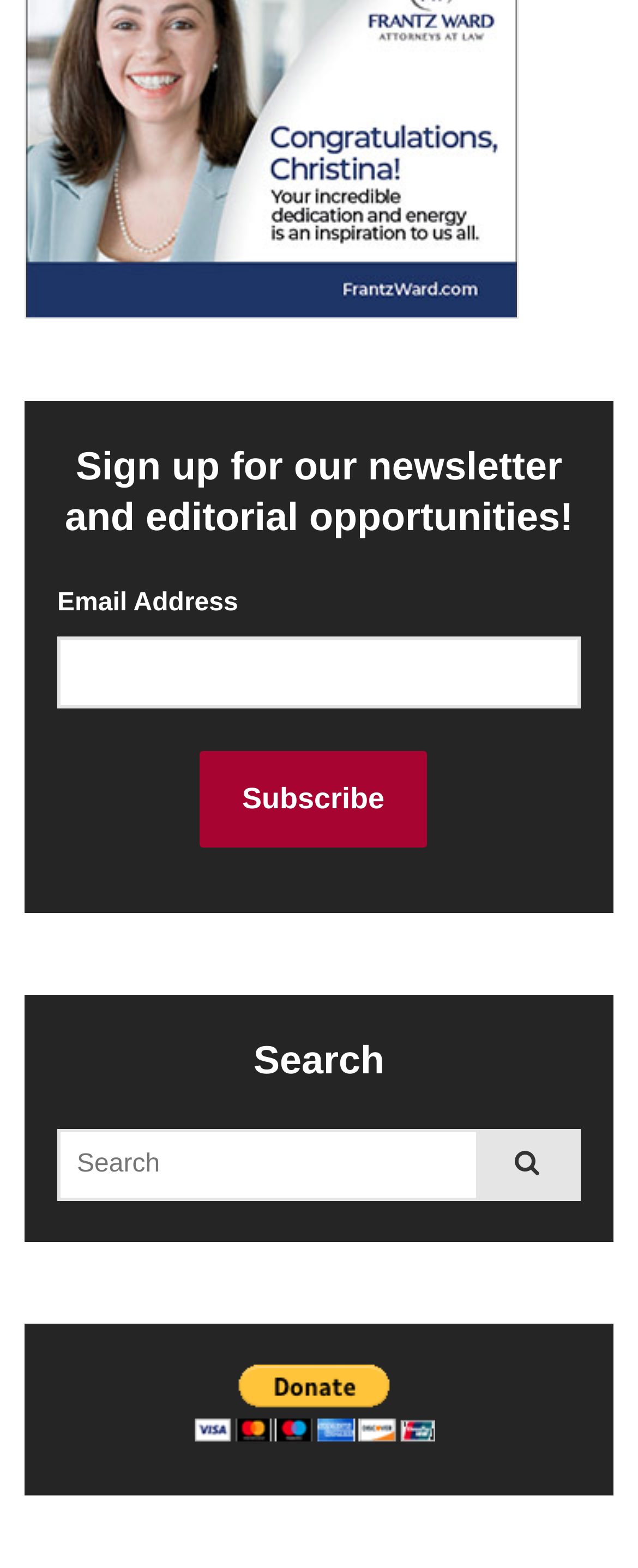Give the bounding box coordinates for the element described as: "parent_node: Email Address name="mc_mv_EMAIL"".

[0.09, 0.406, 0.91, 0.452]